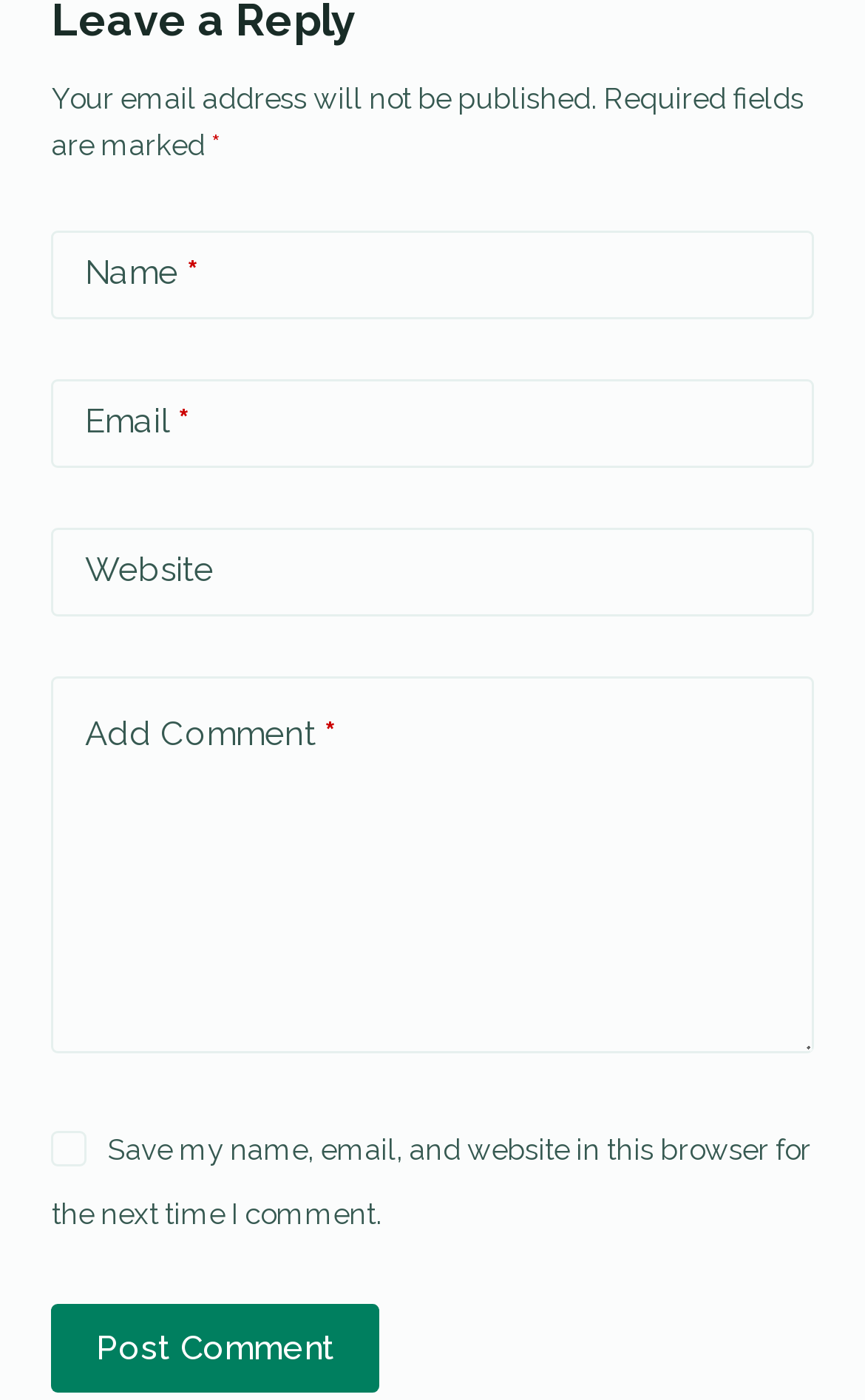How many required fields are there in the form?
Can you offer a detailed and complete answer to this question?

There are three required fields in the form, indicated by the asterisk symbol (*) next to the 'Name', 'Email', and 'Add Comment' fields. These fields are required to be filled in before submitting the form.